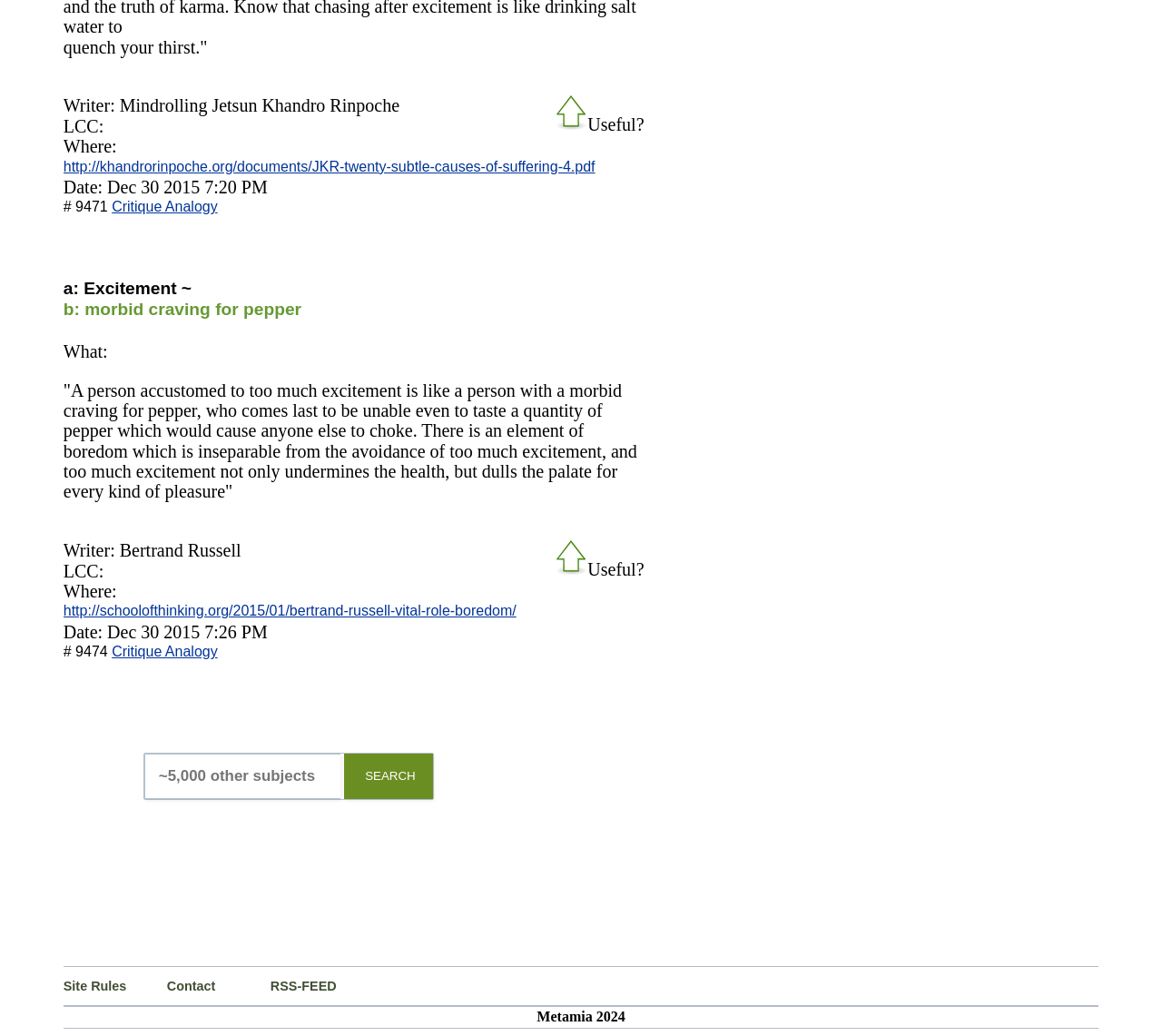Please specify the bounding box coordinates of the element that should be clicked to execute the given instruction: 'Click the upthumb button'. Ensure the coordinates are four float numbers between 0 and 1, expressed as [left, top, right, bottom].

[0.478, 0.092, 0.506, 0.127]